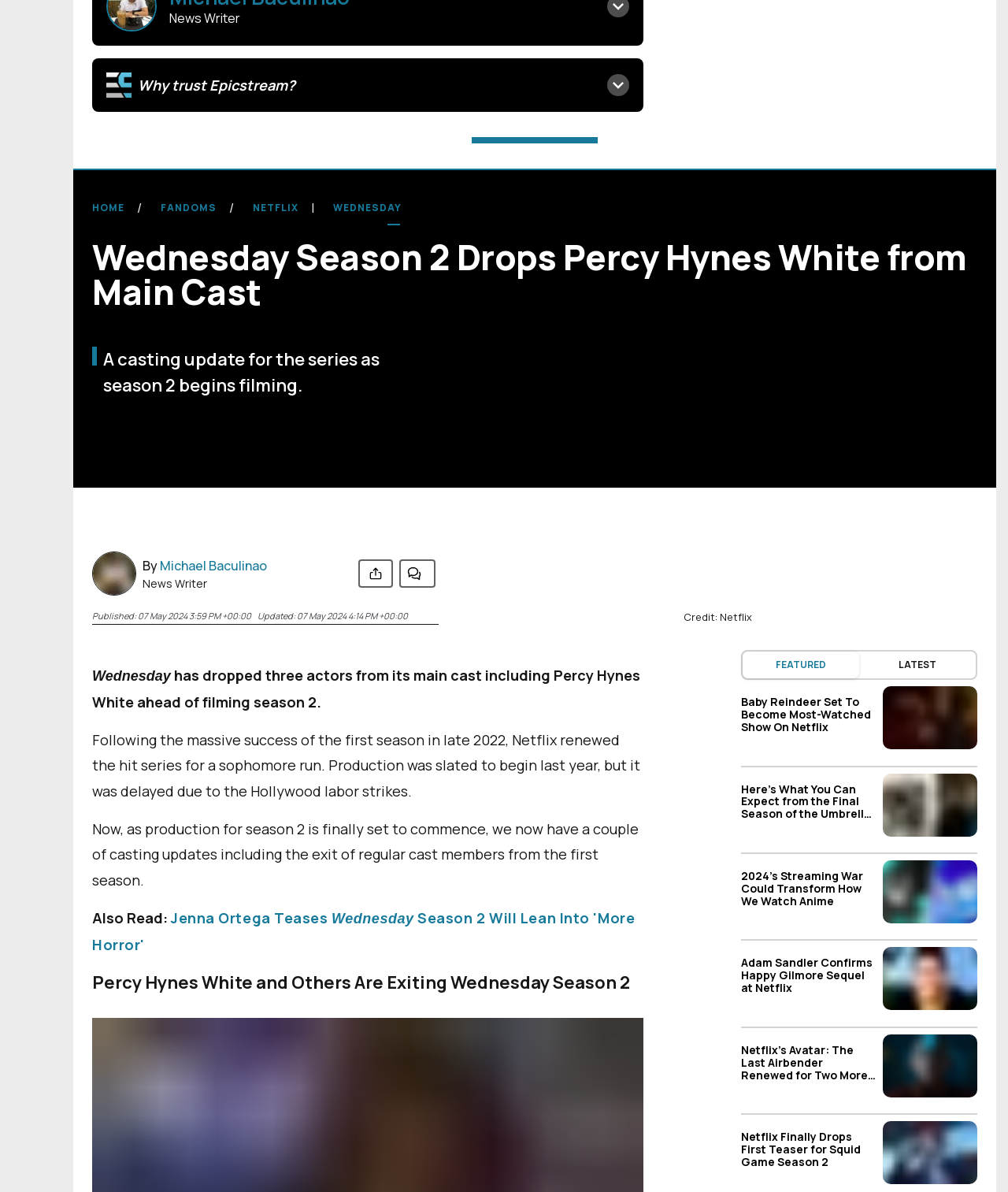How many related articles are listed at the bottom of the page?
Using the image, respond with a single word or phrase.

5